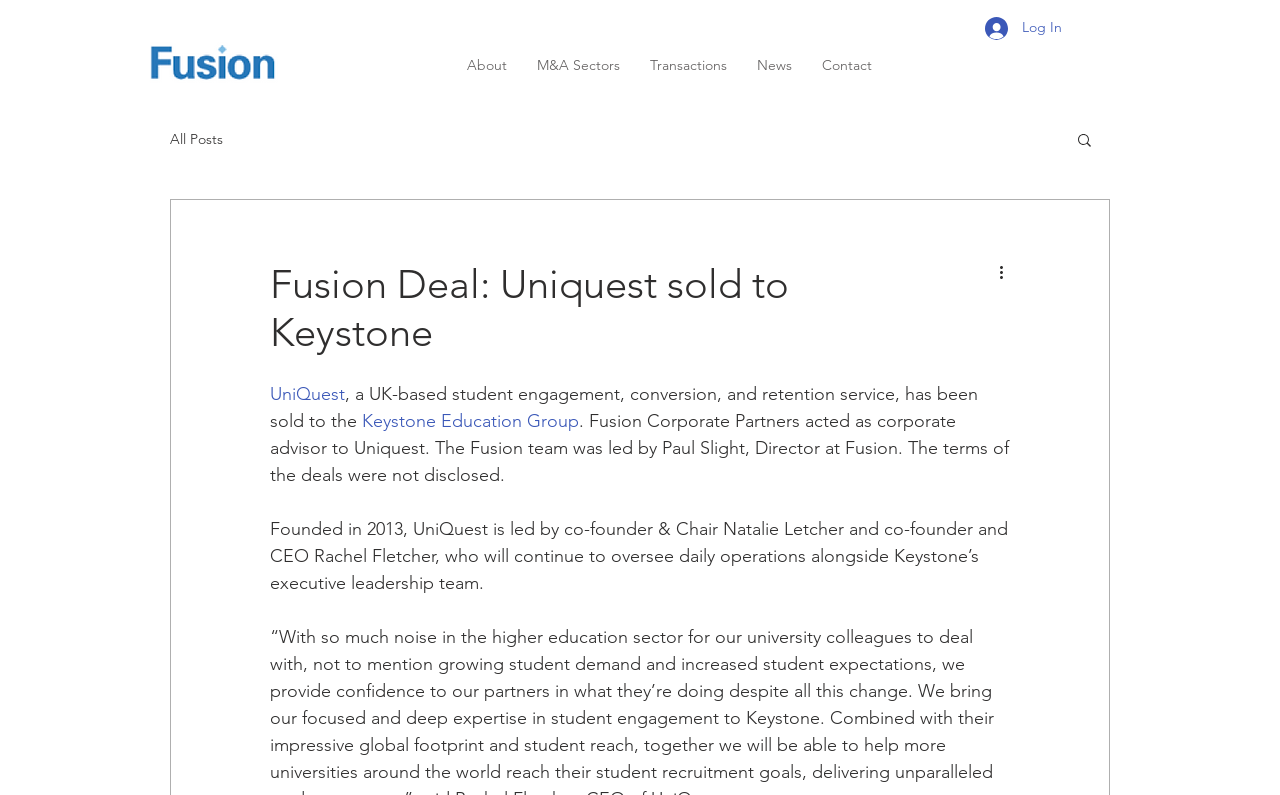How many navigation links are there in the top navigation bar?
From the image, respond with a single word or phrase.

5